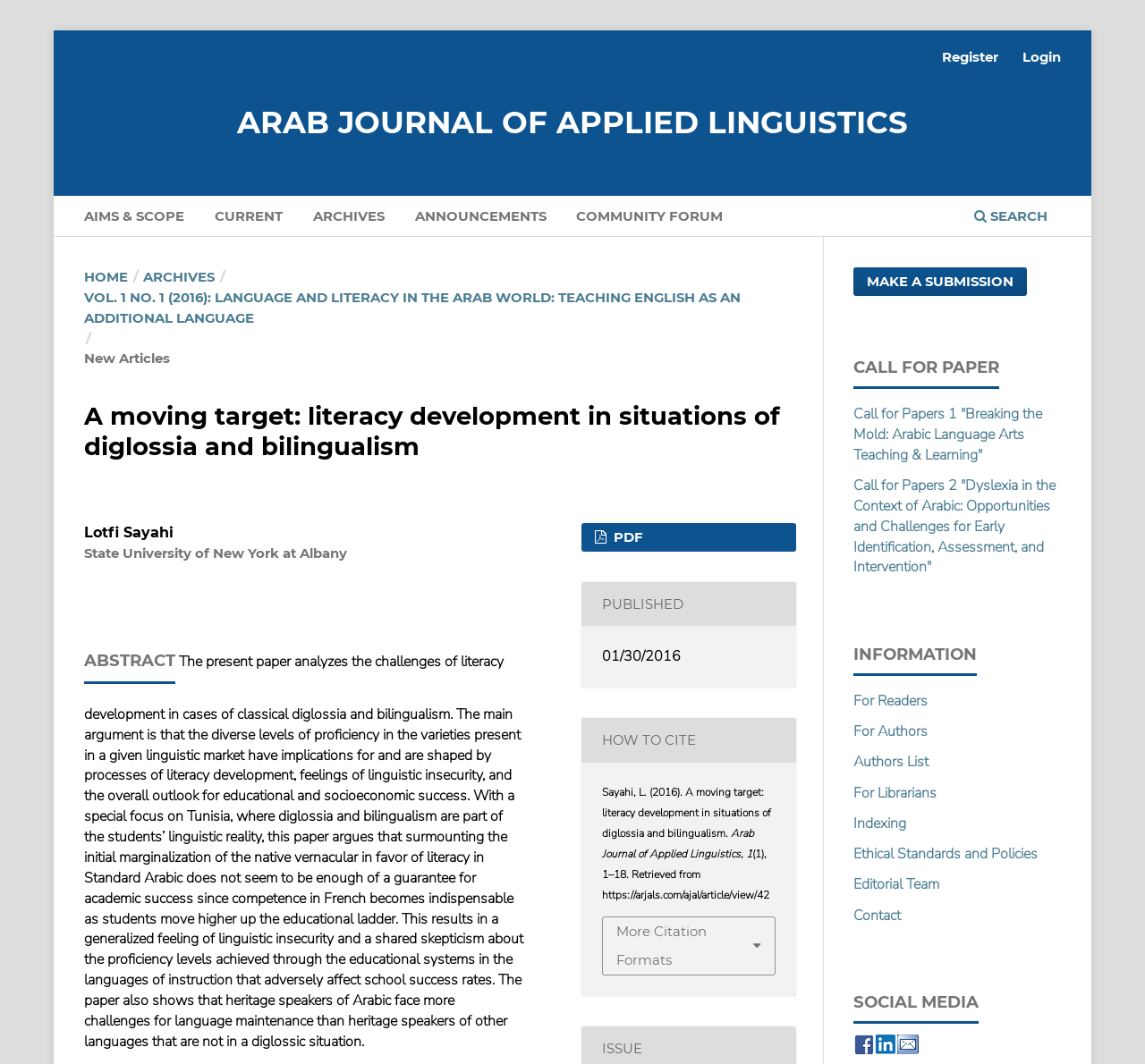Who is the author of the article?
Please provide a comprehensive answer based on the contents of the image.

I found the answer by looking at the article section, where it says 'A moving target: literacy development in situations of diglossia and bilingualism' and below it, it mentions the author's name, 'Lotfi Sayahi'.